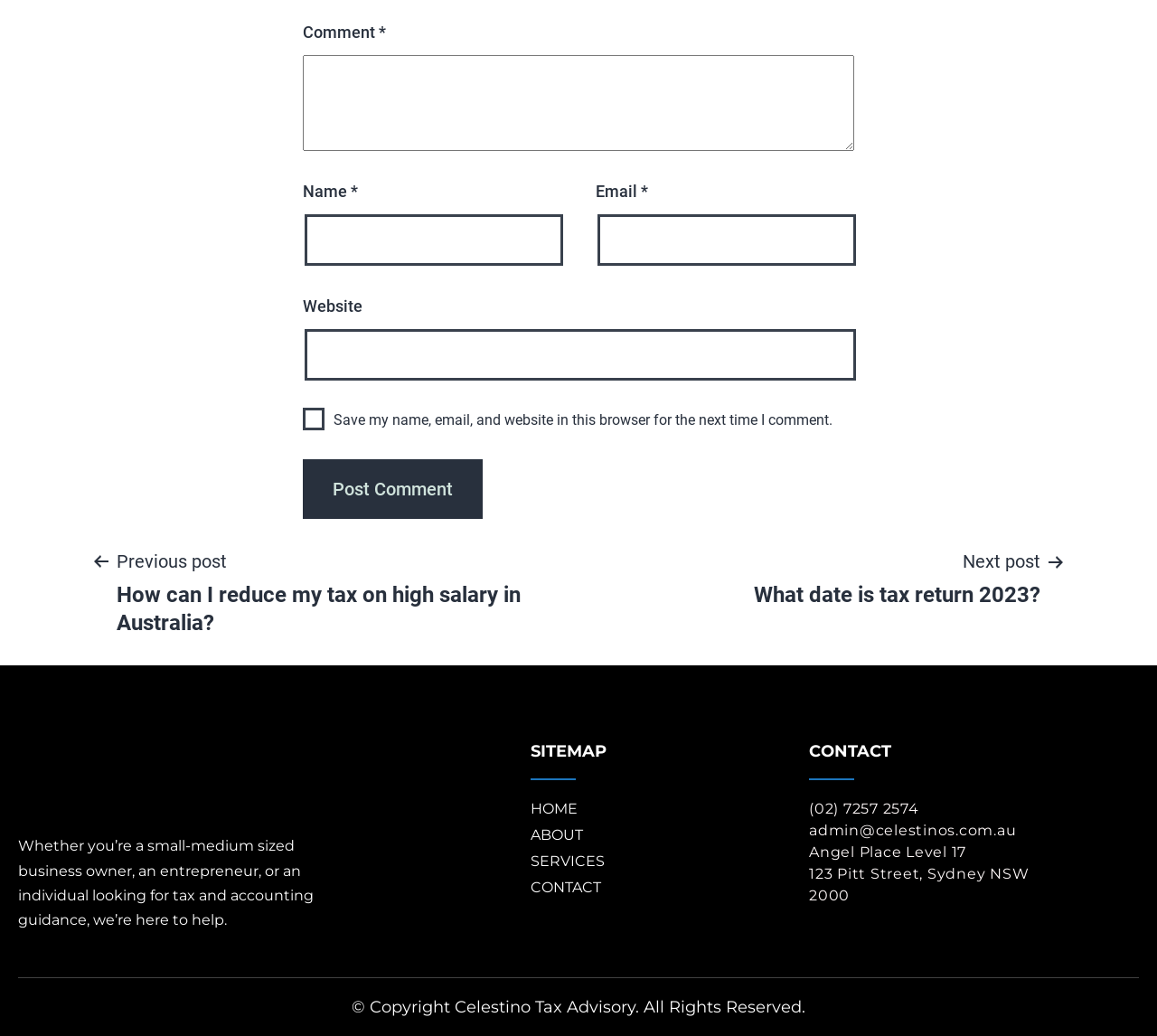Please mark the clickable region by giving the bounding box coordinates needed to complete this instruction: "Click the Post Comment button".

[0.262, 0.443, 0.417, 0.501]